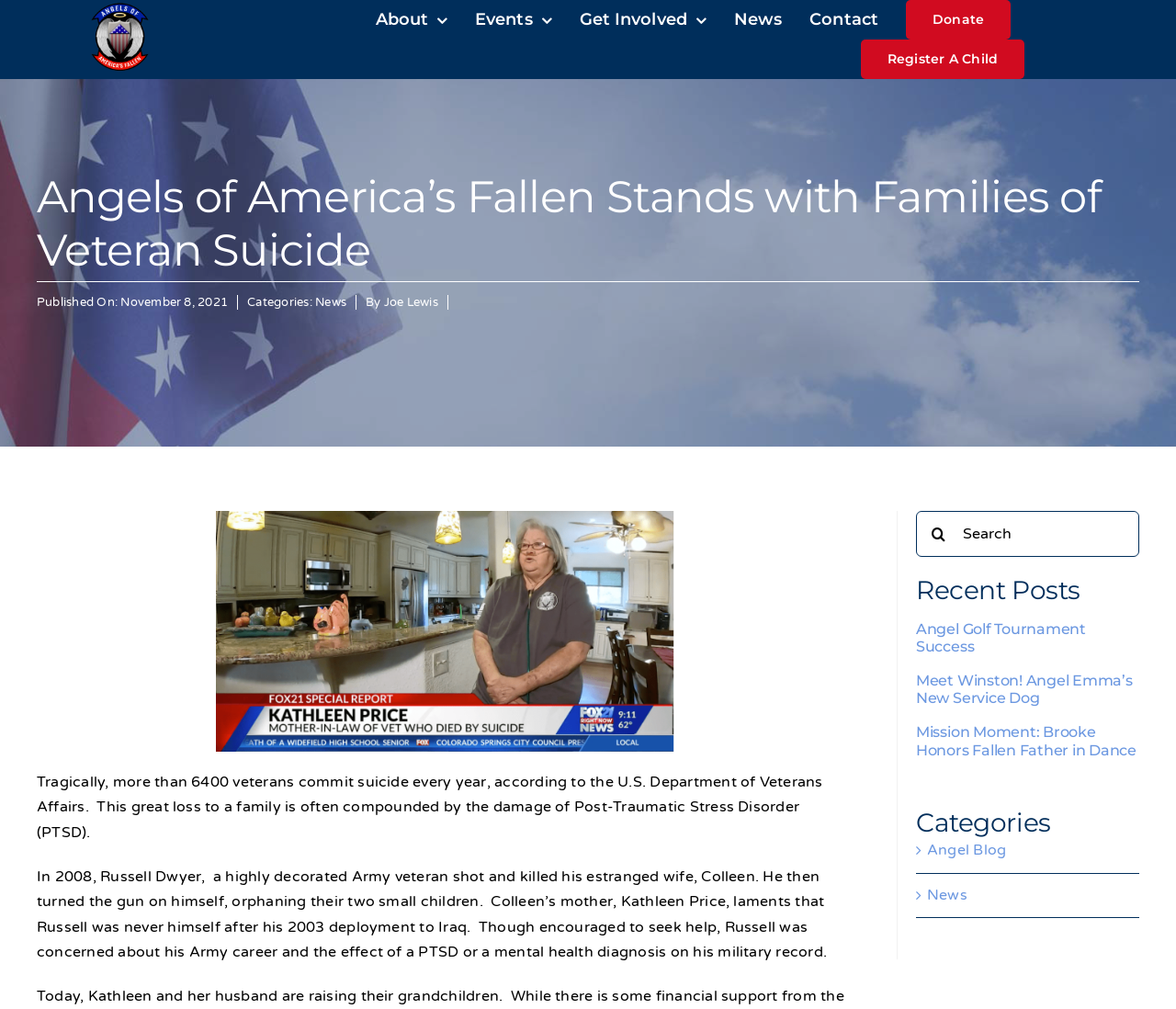Select the bounding box coordinates of the element I need to click to carry out the following instruction: "Donate to the organization".

[0.77, 0.0, 0.86, 0.039]